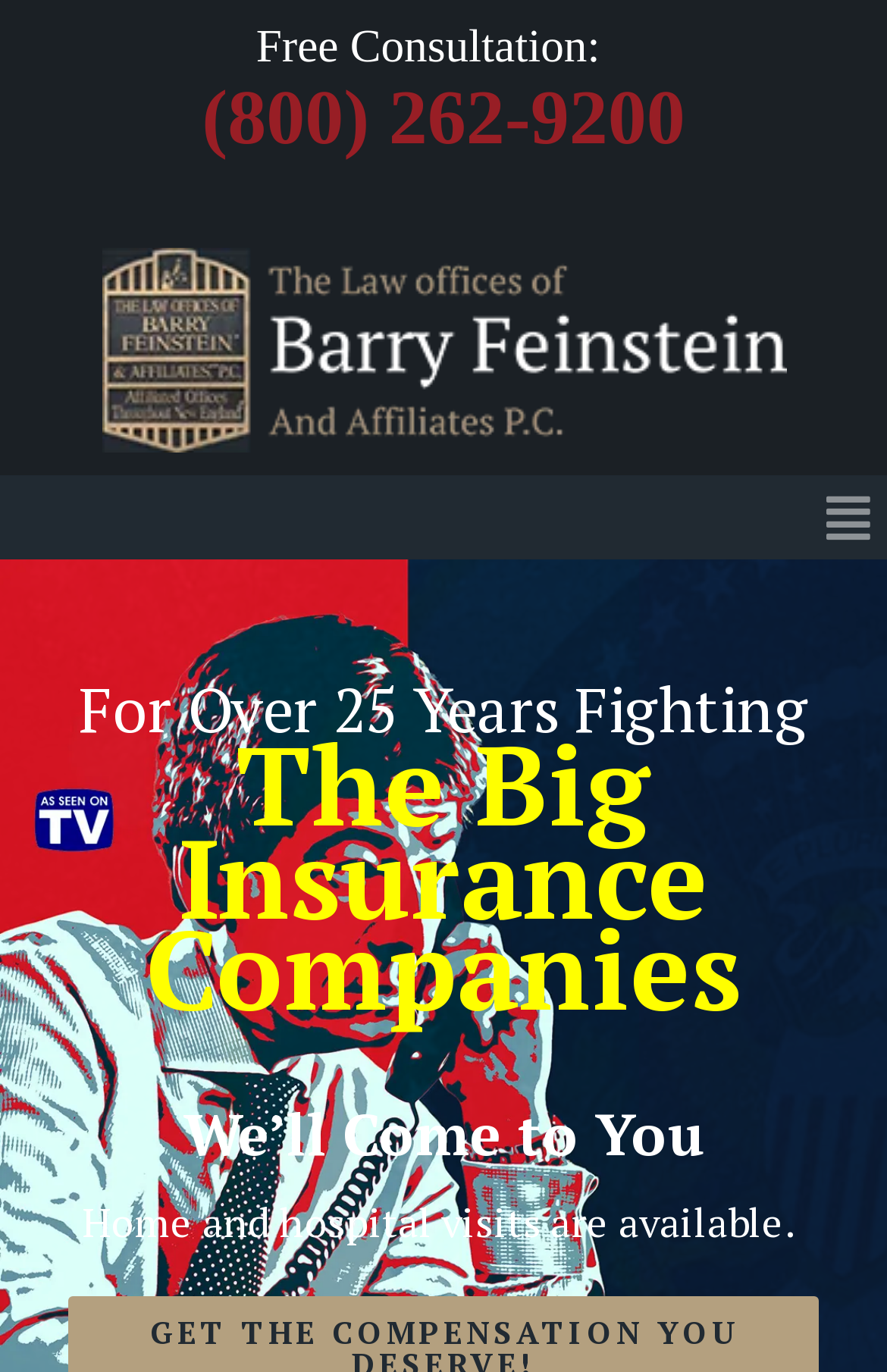Answer the question below using just one word or a short phrase: 
What is the topic of the webpage?

Personal Injury Case